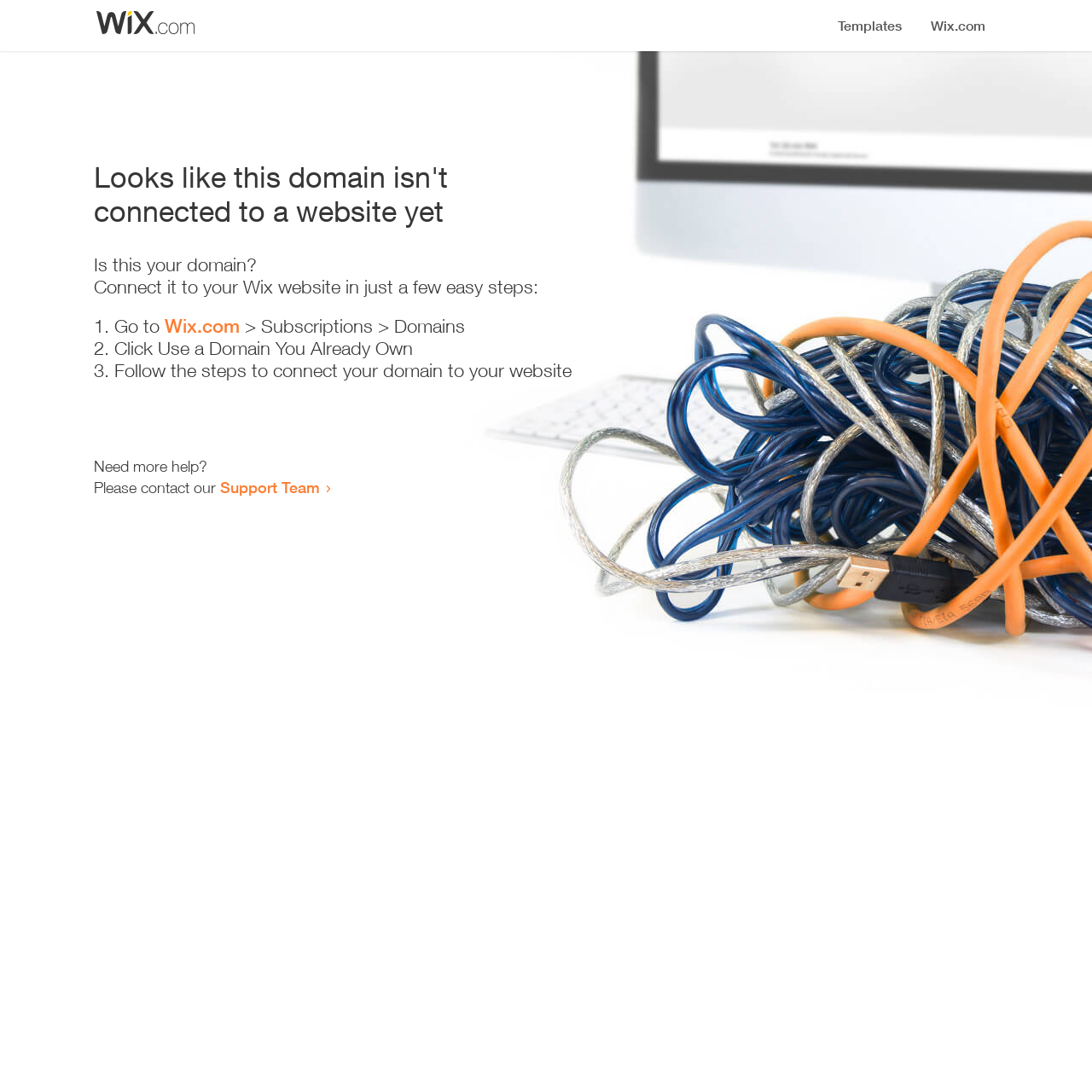Please answer the following question using a single word or phrase: 
Is the domain currently in use?

No